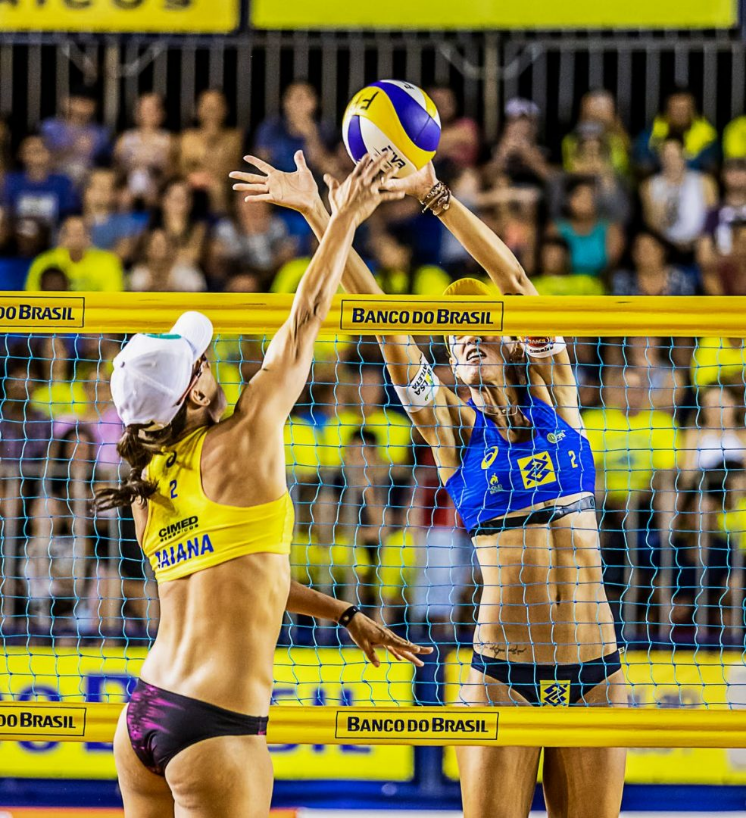Using a single word or phrase, answer the following question: 
What is the name of the sponsor of this event?

Banco do Brasil